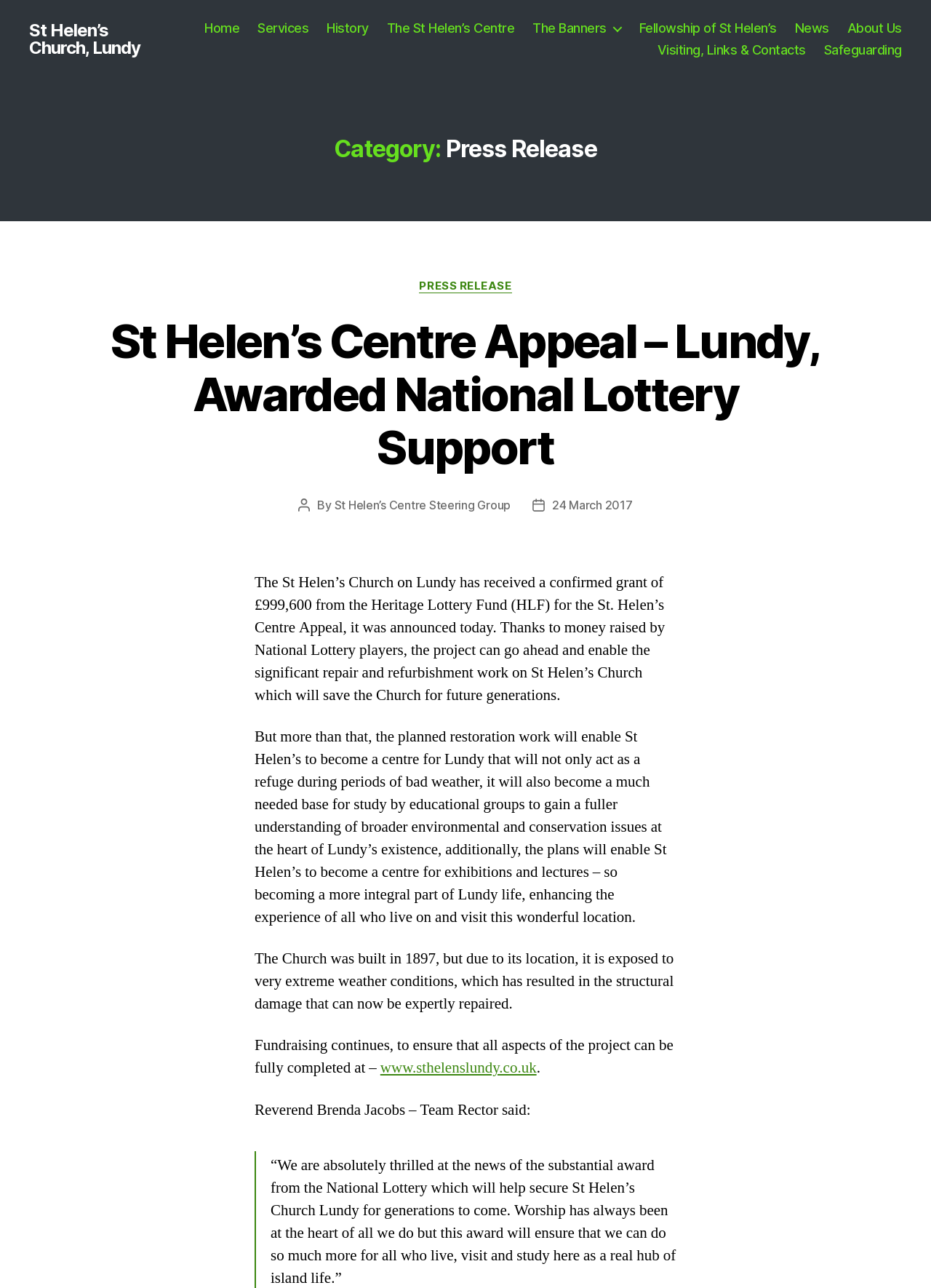Using the provided description: "24 March 2017", find the bounding box coordinates of the corresponding UI element. The output should be four float numbers between 0 and 1, in the format [left, top, right, bottom].

[0.593, 0.386, 0.679, 0.398]